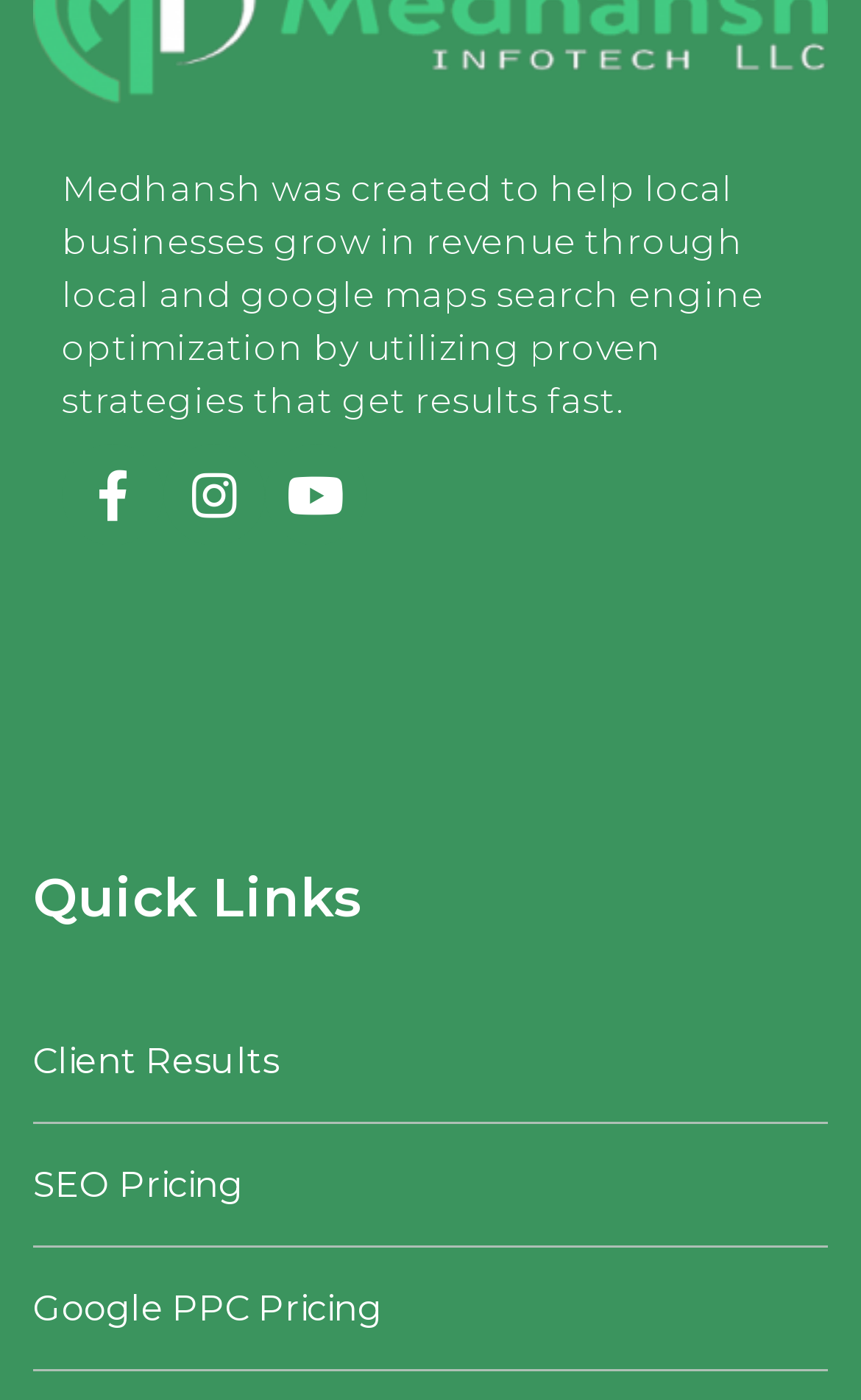Bounding box coordinates are to be given in the format (top-left x, top-left y, bottom-right x, bottom-right y). All values must be floating point numbers between 0 and 1. Provide the bounding box coordinate for the UI element described as: Google PPC Pricing

[0.038, 0.917, 0.962, 0.954]